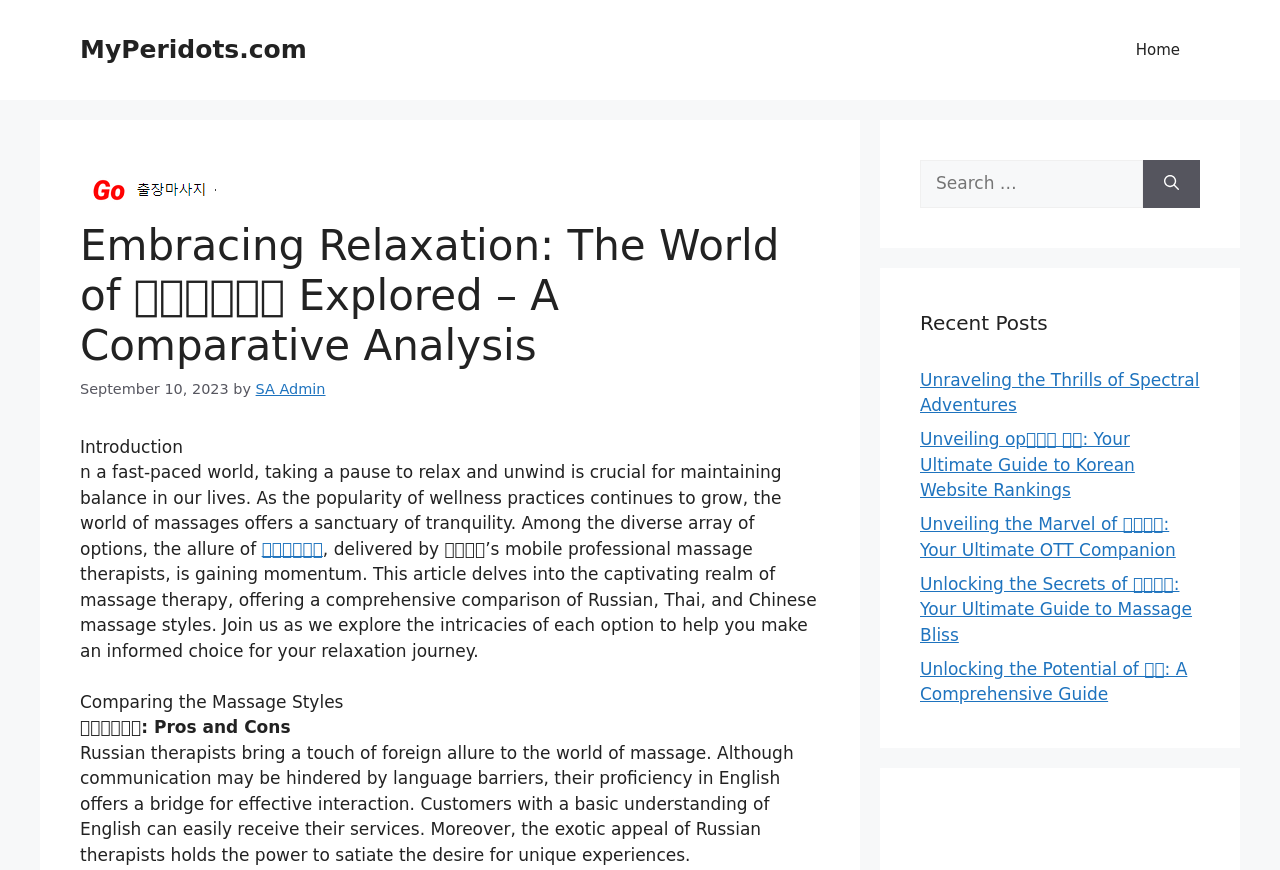Determine the bounding box coordinates for the clickable element to execute this instruction: "Search for something". Provide the coordinates as four float numbers between 0 and 1, i.e., [left, top, right, bottom].

[0.719, 0.184, 0.893, 0.239]